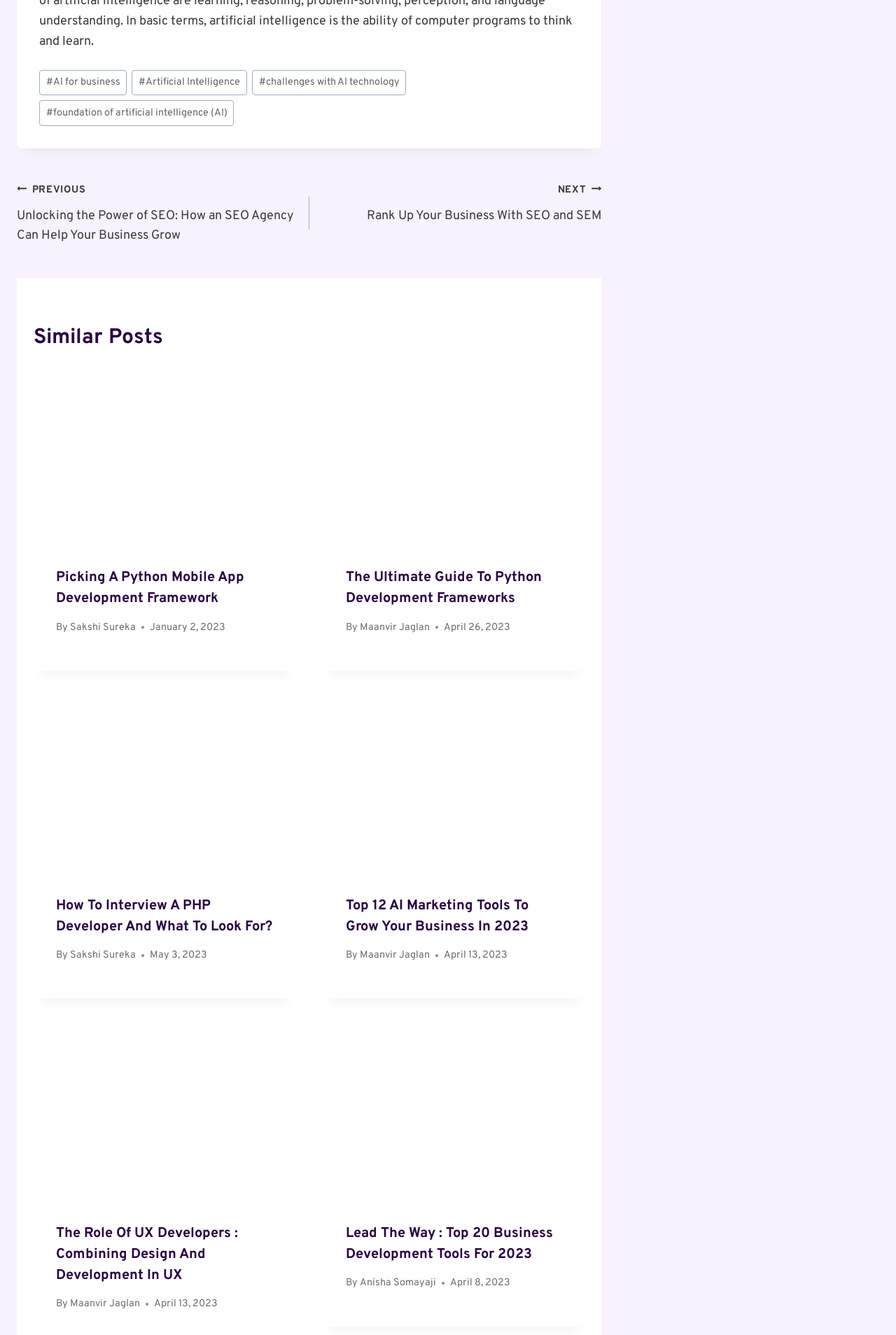What is the date of the post 'How to Interview a PHP Developer and What to Look For?'?
From the image, respond using a single word or phrase.

May 3, 2023